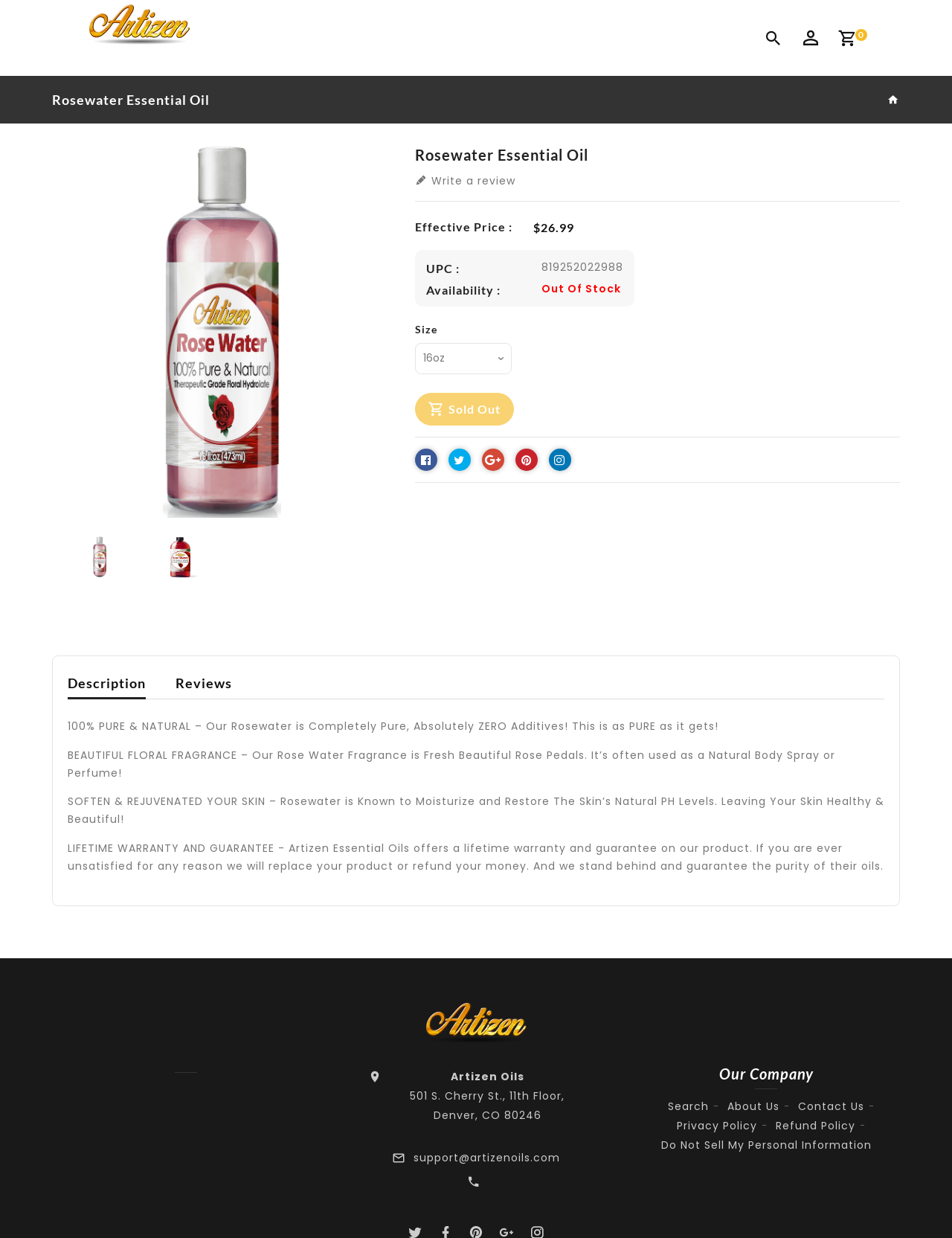Find the bounding box coordinates for the area that should be clicked to accomplish the instruction: "Click on the 'Description' tab".

[0.071, 0.539, 0.153, 0.564]